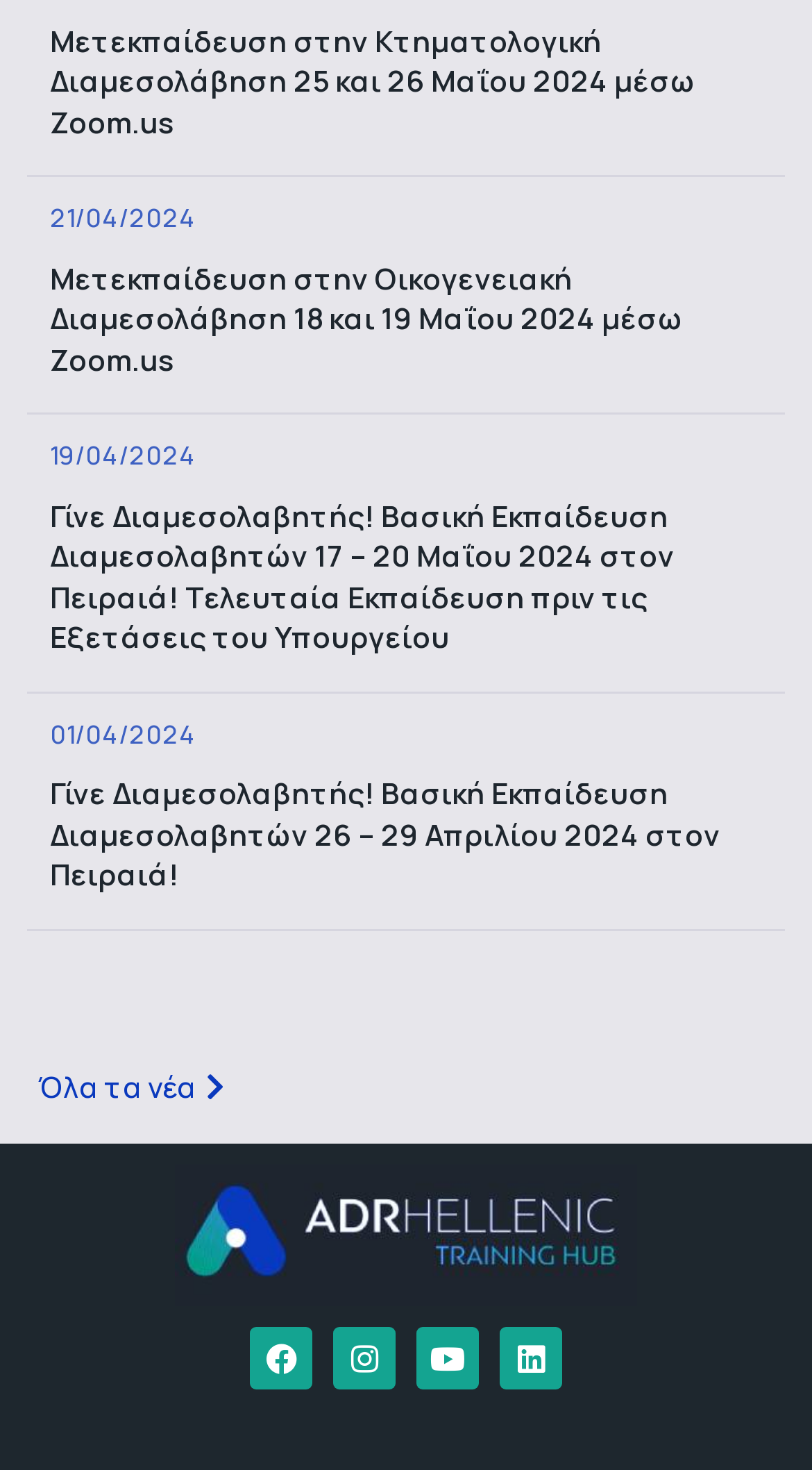Use a single word or phrase to answer the question: 
What is the date of the latest event?

21/04/2024